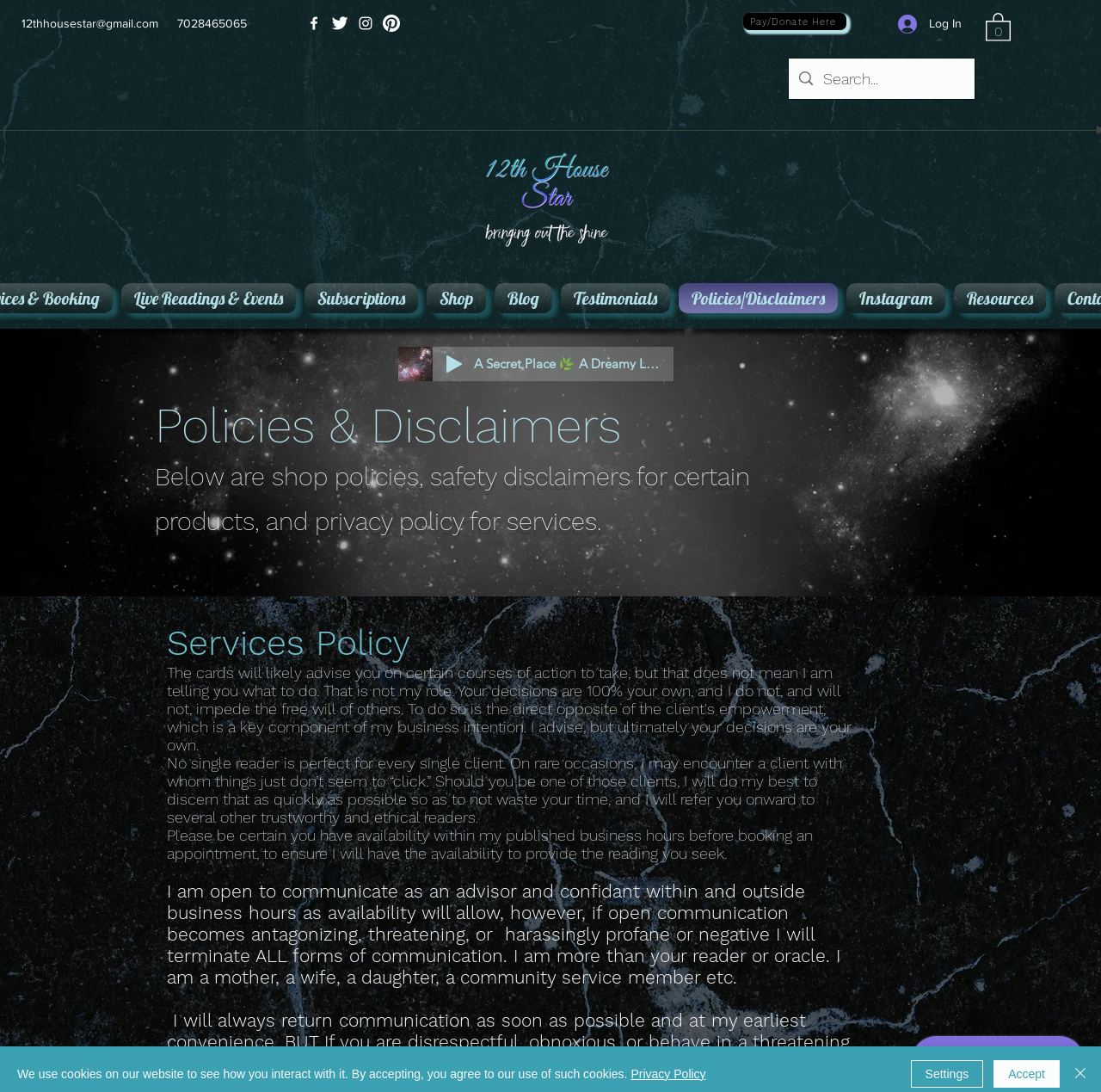Generate the main heading text from the webpage.

Policies & Disclaimers